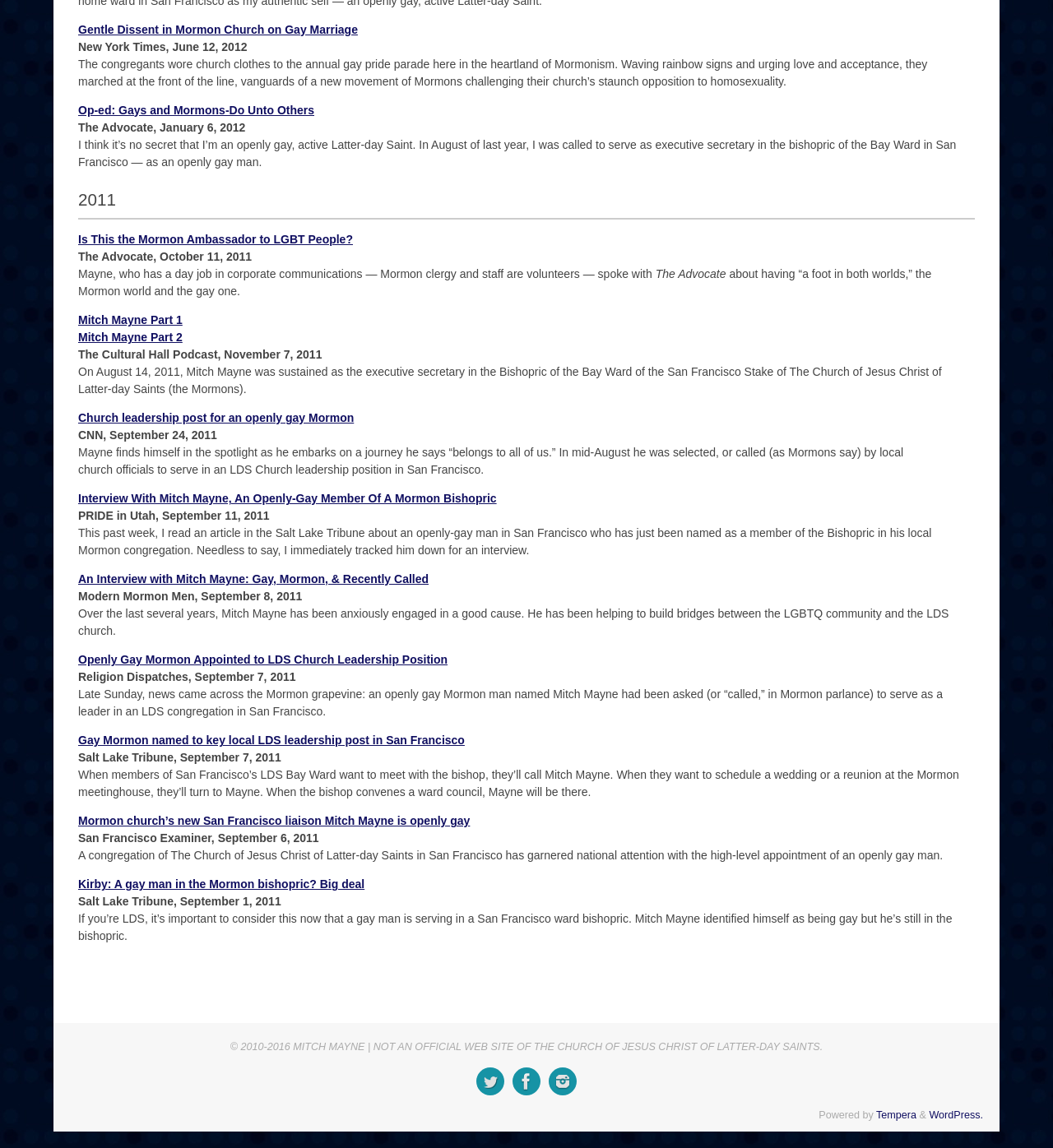Identify the bounding box coordinates of the part that should be clicked to carry out this instruction: "Go to the Facebook page".

[0.487, 0.93, 0.513, 0.954]